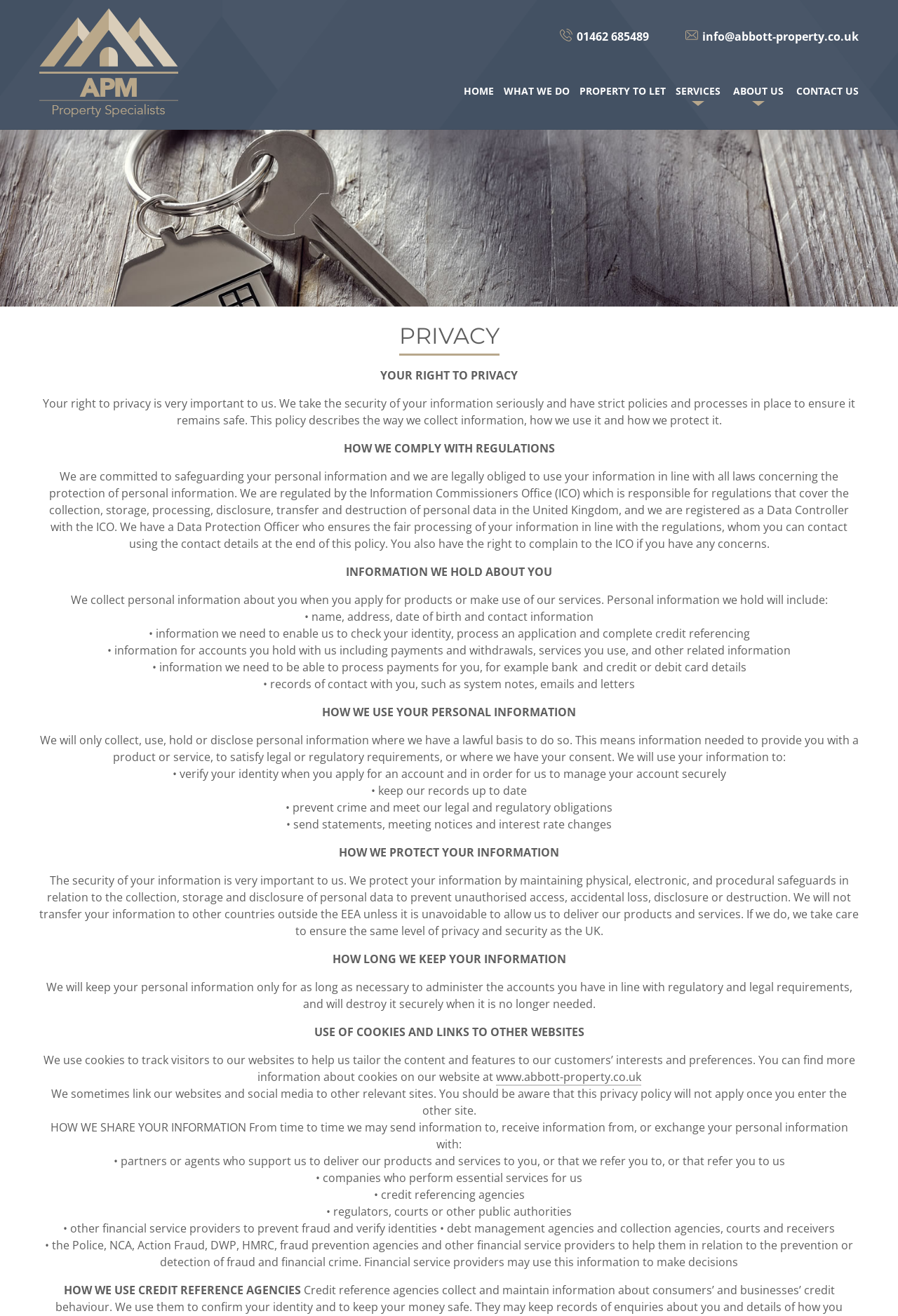Please identify the bounding box coordinates of where to click in order to follow the instruction: "Click the 'HOME' link".

[0.516, 0.066, 0.55, 0.073]